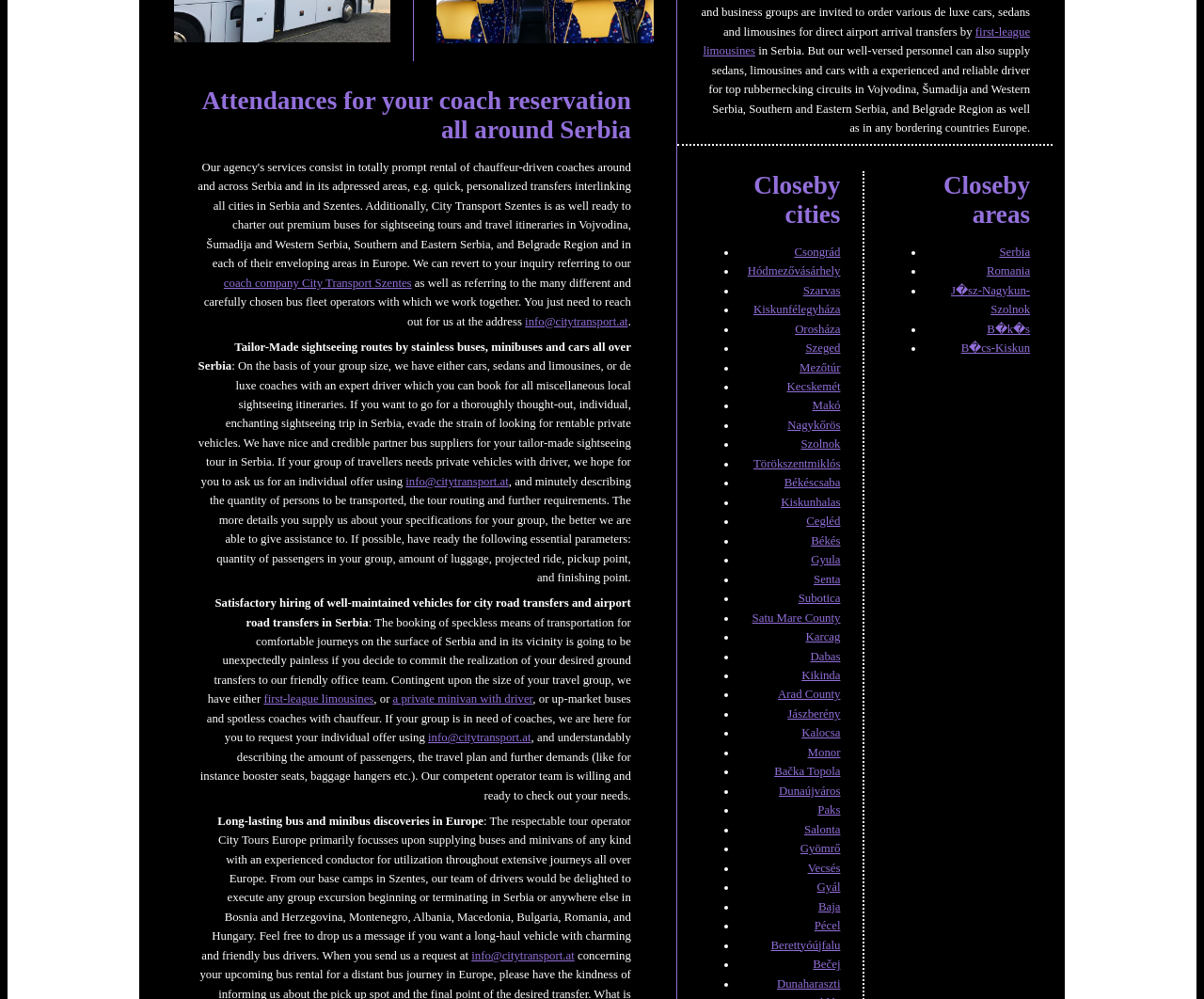Identify the bounding box coordinates of the part that should be clicked to carry out this instruction: "Get in touch with City Tours Europe".

[0.392, 0.95, 0.477, 0.963]